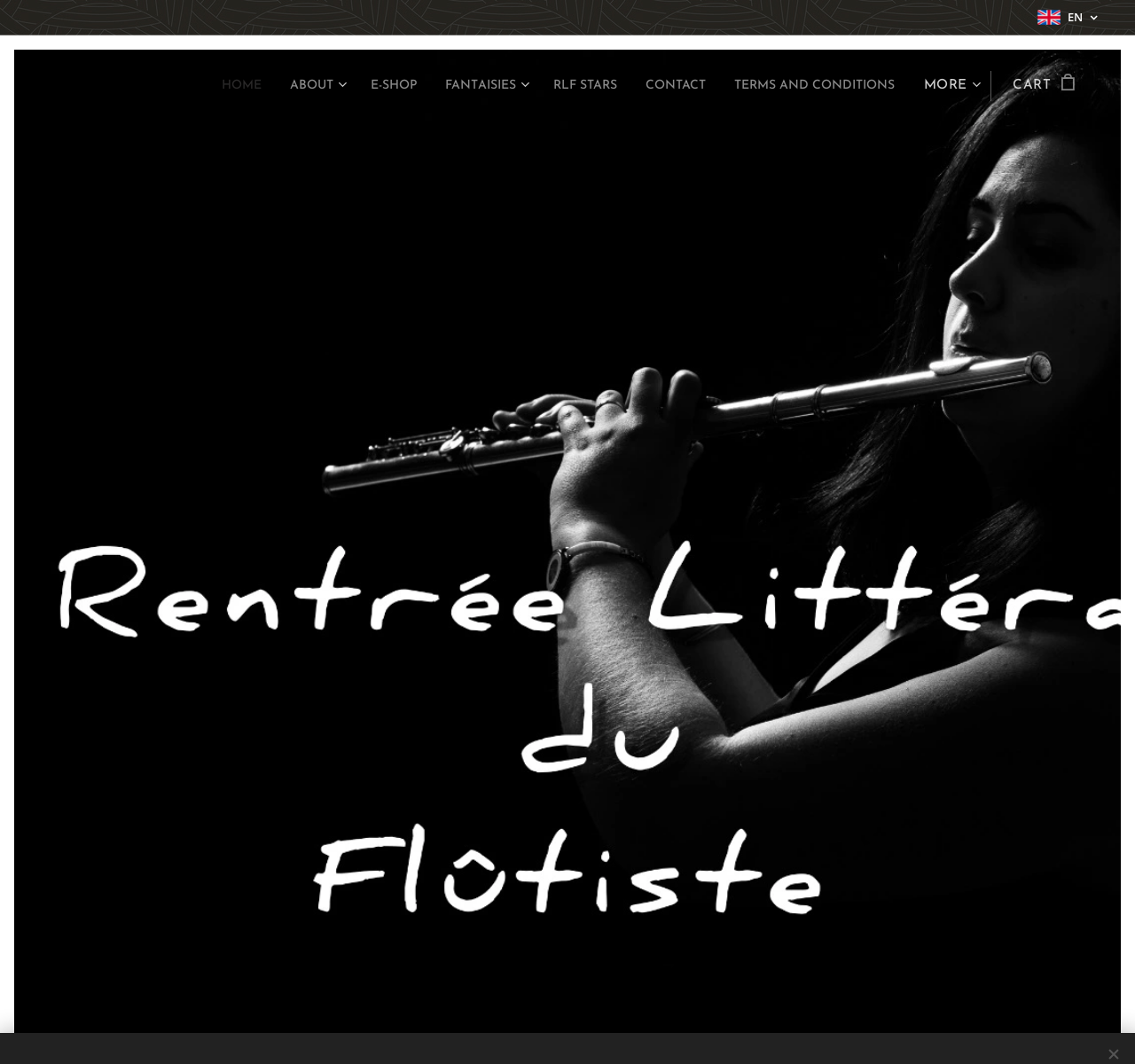Specify the bounding box coordinates of the region I need to click to perform the following instruction: "Search for a term". The coordinates must be four float numbers in the range of 0 to 1, i.e., [left, top, right, bottom].

None